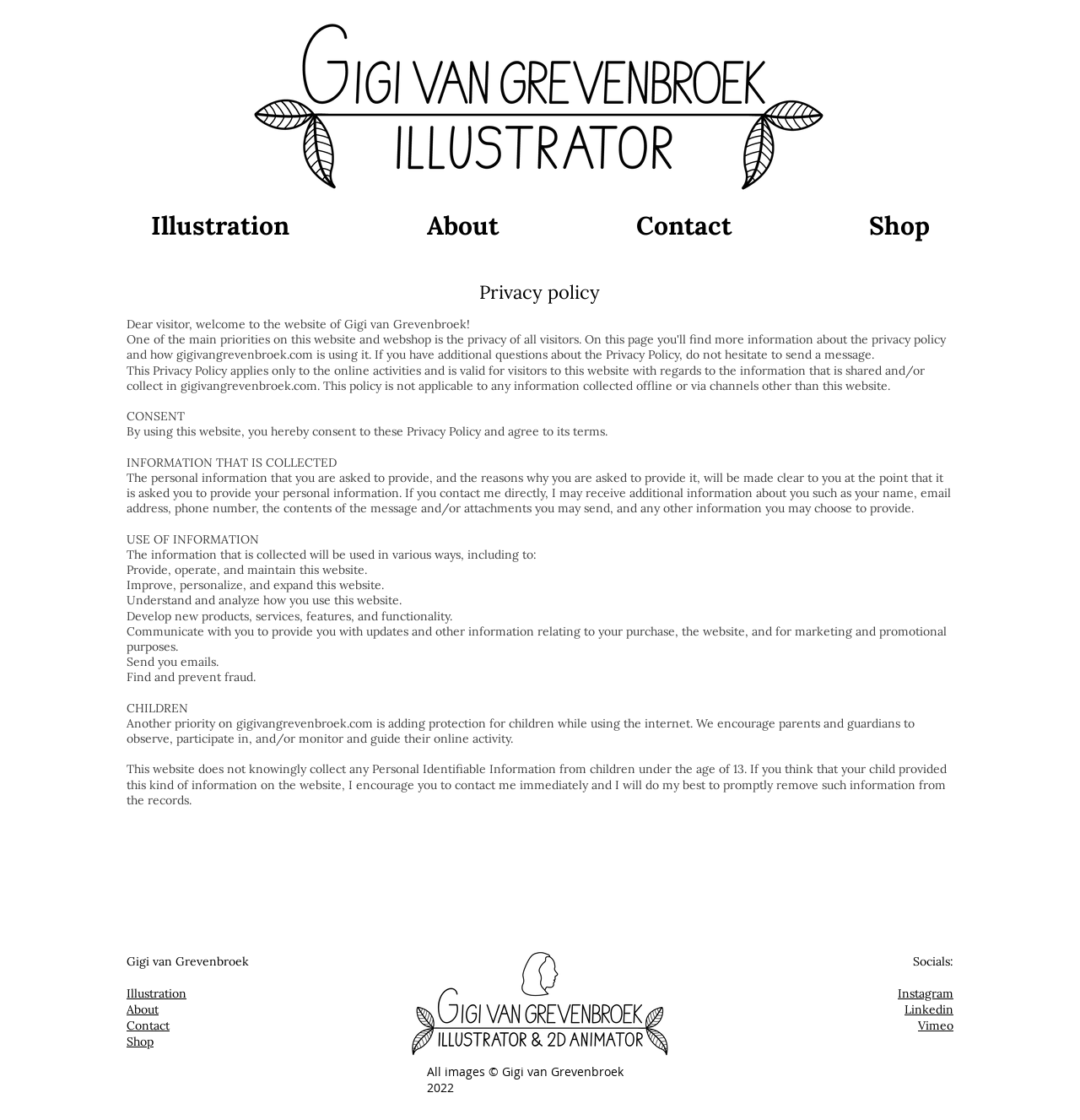What is the purpose of this website?
Look at the image and answer with only one word or phrase.

To provide information and services